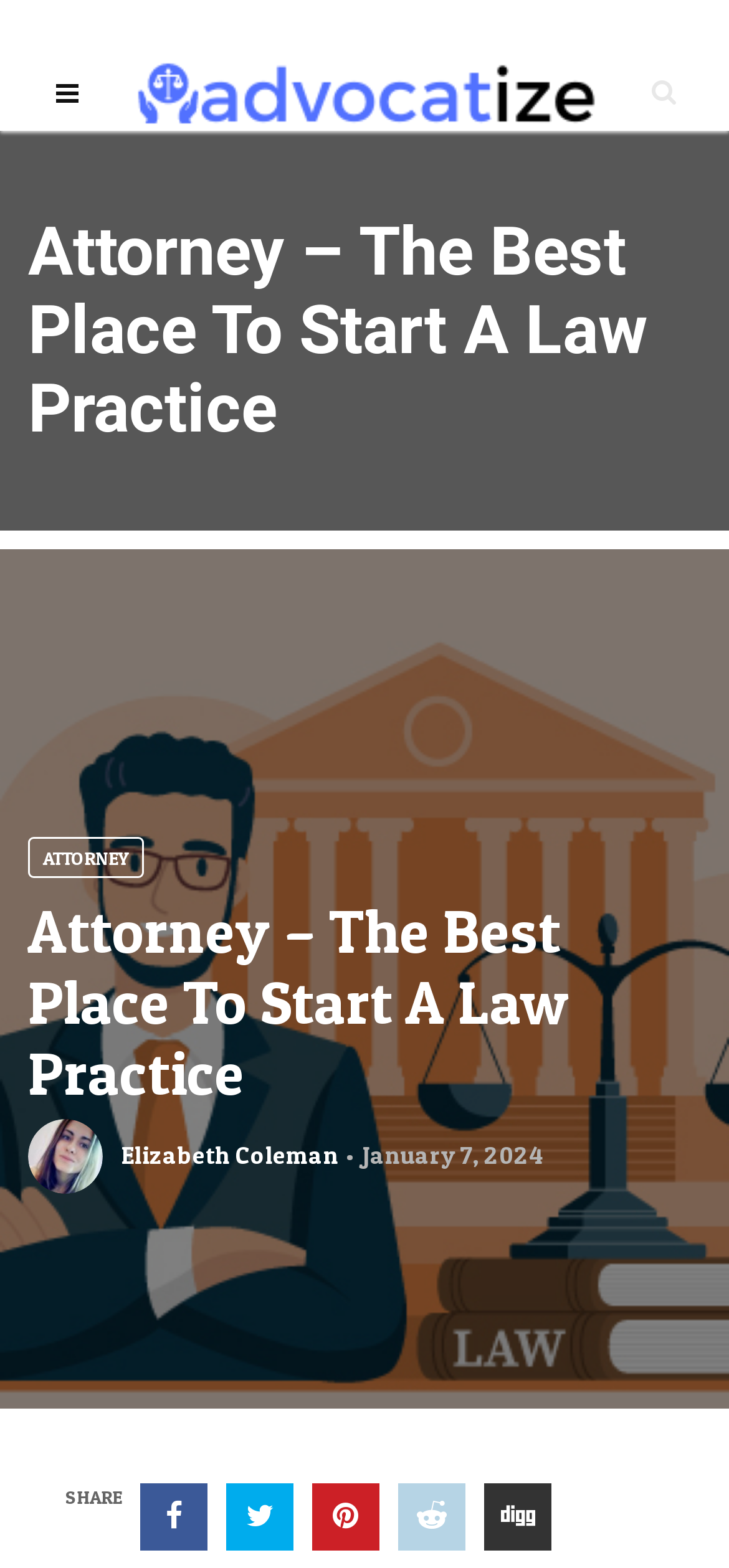From the webpage screenshot, predict the bounding box of the UI element that matches this description: "Attorney".

[0.038, 0.533, 0.197, 0.559]